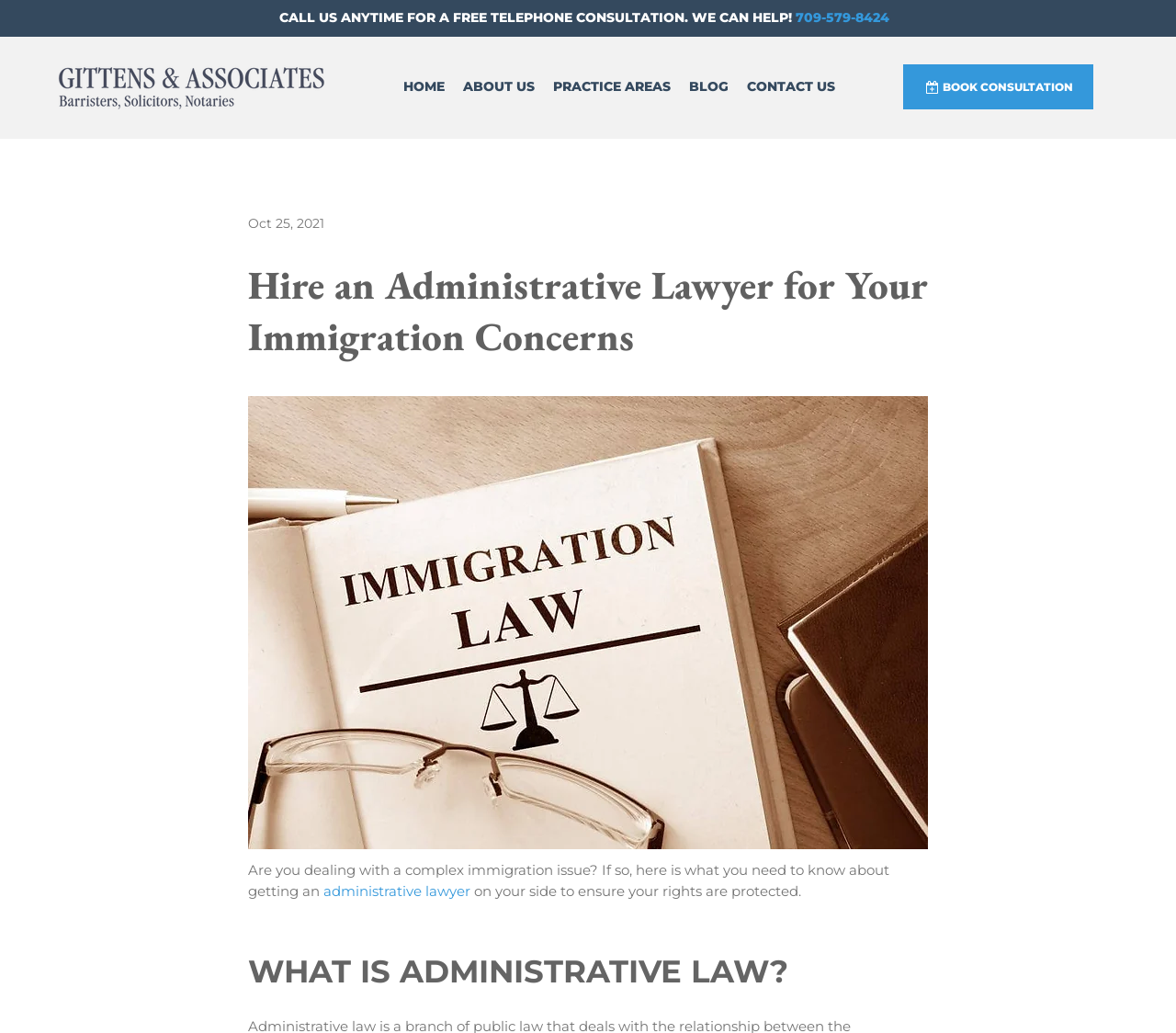What is the main topic of the webpage?
Analyze the image and deliver a detailed answer to the question.

I found the main topic of the webpage by looking at the heading 'Hire an Administrative Lawyer for Your Immigration Concerns' and the surrounding text, which suggests that the webpage is about dealing with complex immigration issues.